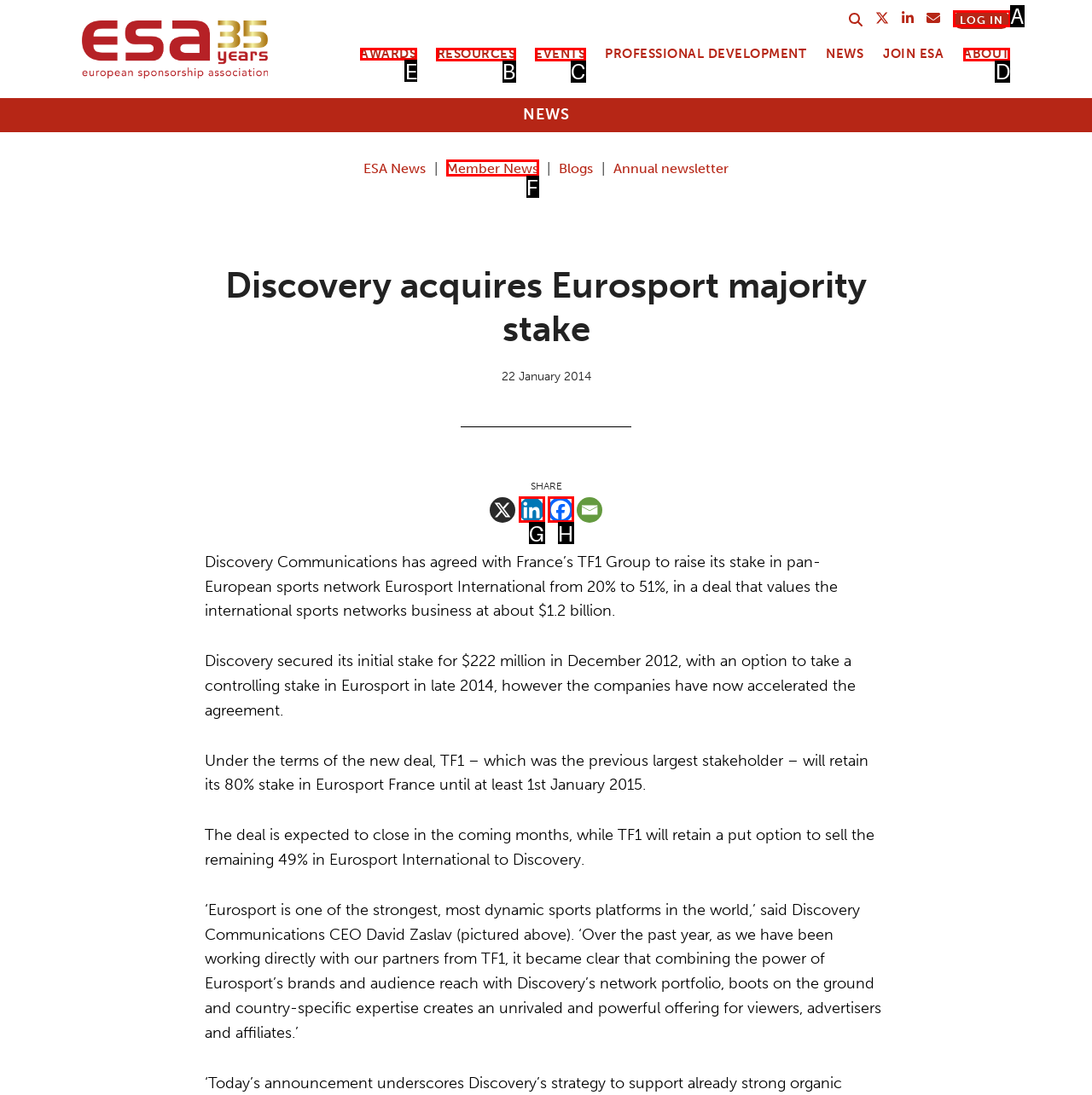Given the task: Go to AWARDS, indicate which boxed UI element should be clicked. Provide your answer using the letter associated with the correct choice.

E